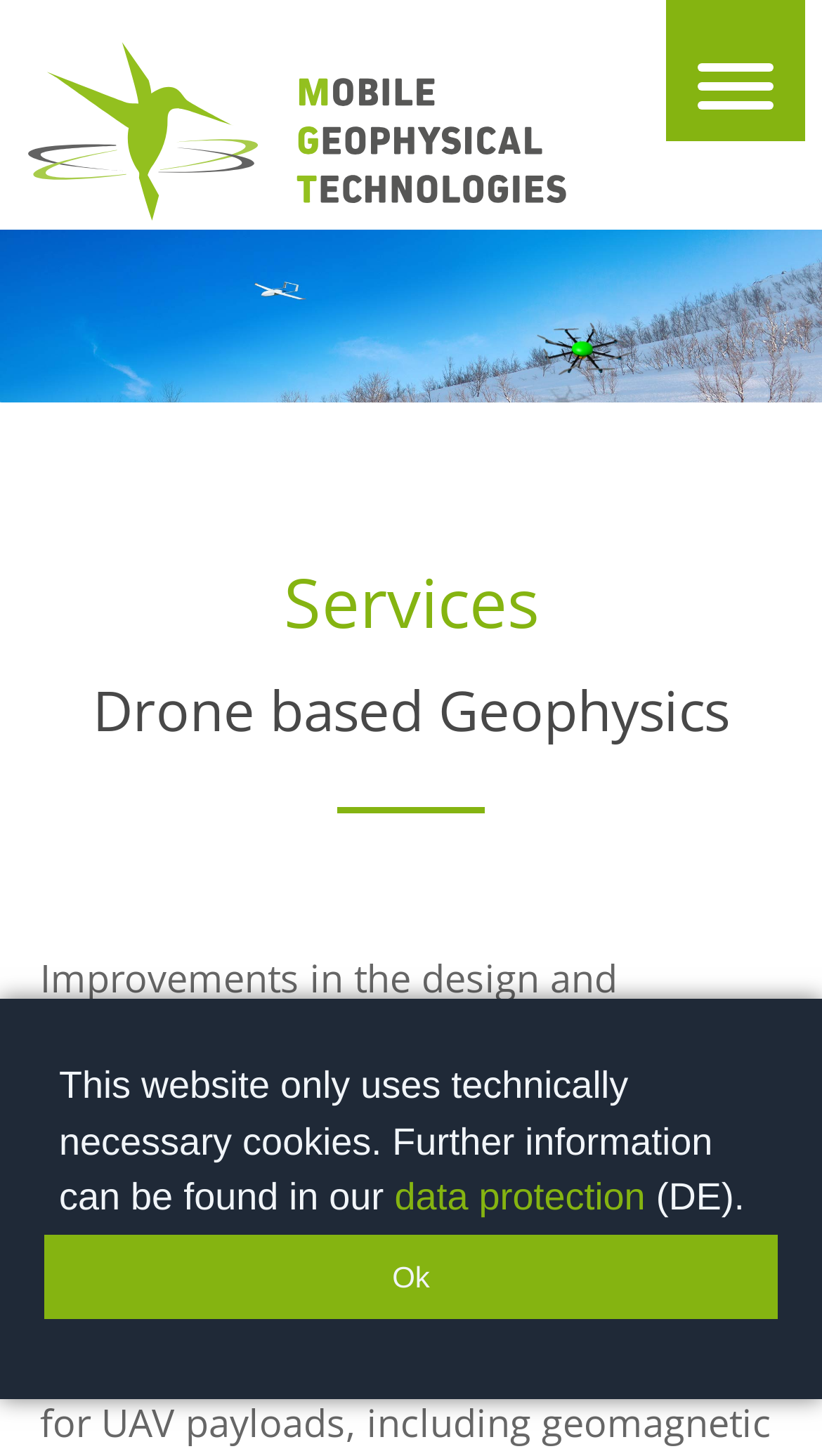How many main sections are there?
Look at the webpage screenshot and answer the question with a detailed explanation.

There are two main sections on the webpage, which are 'Services' and 'Drone based Geophysics', indicated by the two heading elements.